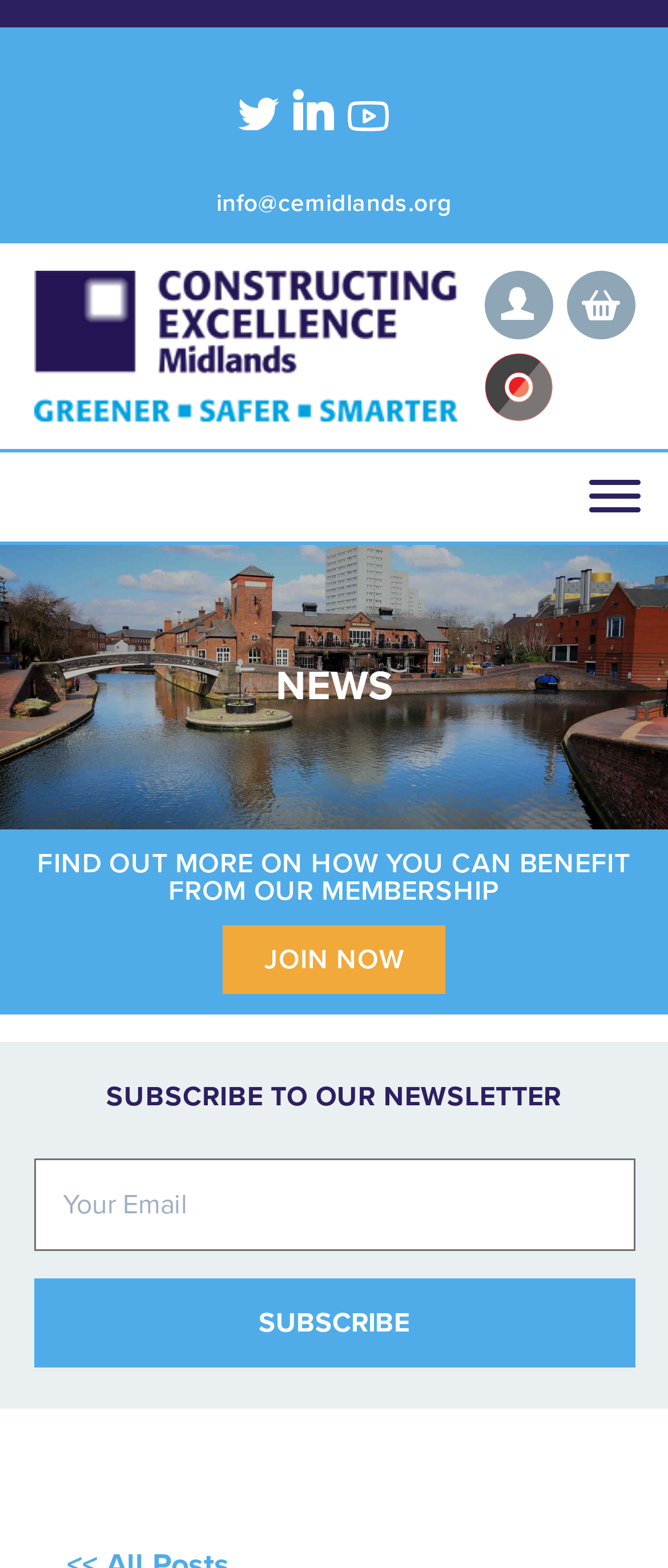Use a single word or phrase to answer the question:
What is the name of the award mentioned in the webpage?

West Awards